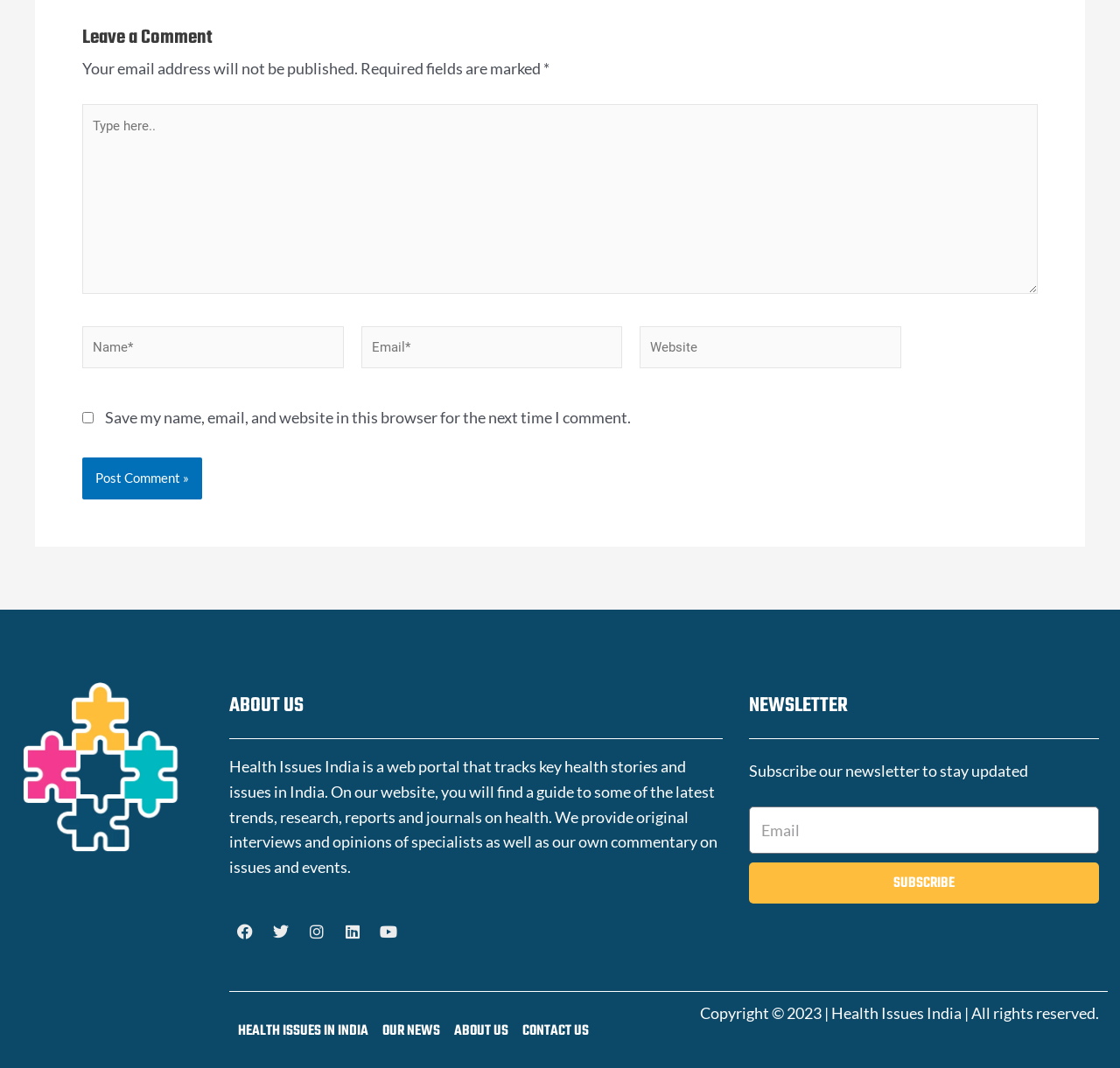Based on what you see in the screenshot, provide a thorough answer to this question: What is the copyright information?

The copyright information is 'Copyright 2023 | Health Issues India | All rights reserved.', which is stated at the bottom of the webpage.